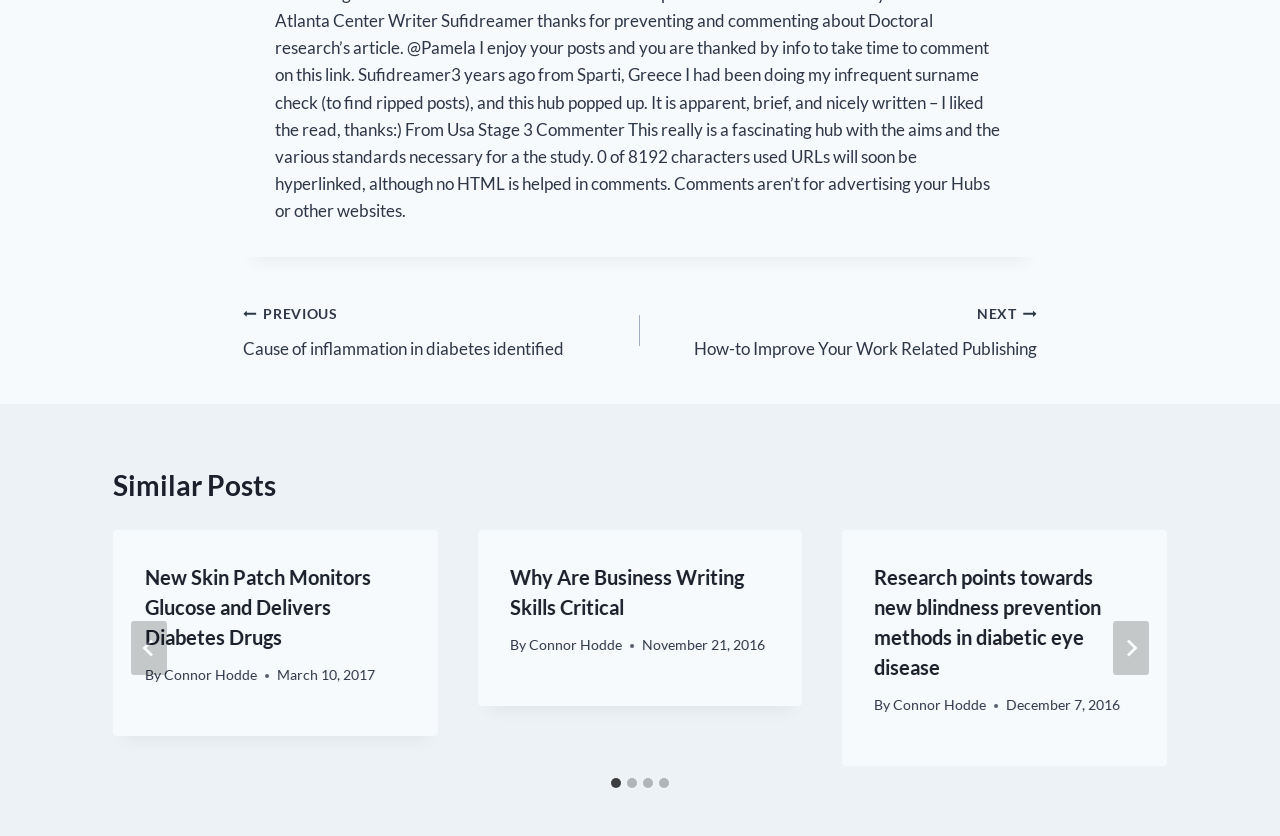Provide the bounding box coordinates of the UI element this sentence describes: "aria-label="Next"".

[0.87, 0.743, 0.898, 0.807]